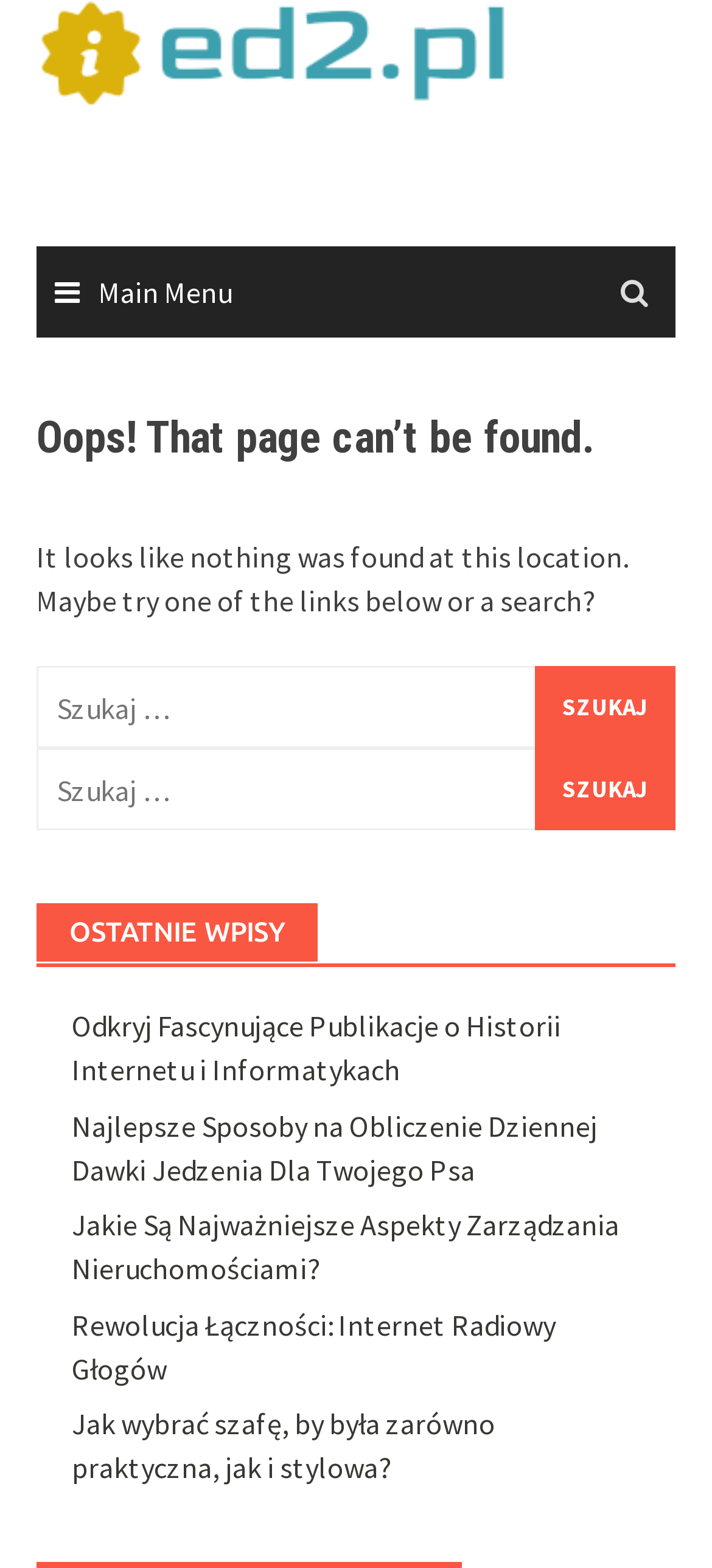Given the content of the image, can you provide a detailed answer to the question?
What is the purpose of the search function on this page?

The search function on this page is likely intended to help users find content on the website, as the error message indicates that the current page was not found. The search boxes and buttons are provided to facilitate this search functionality.